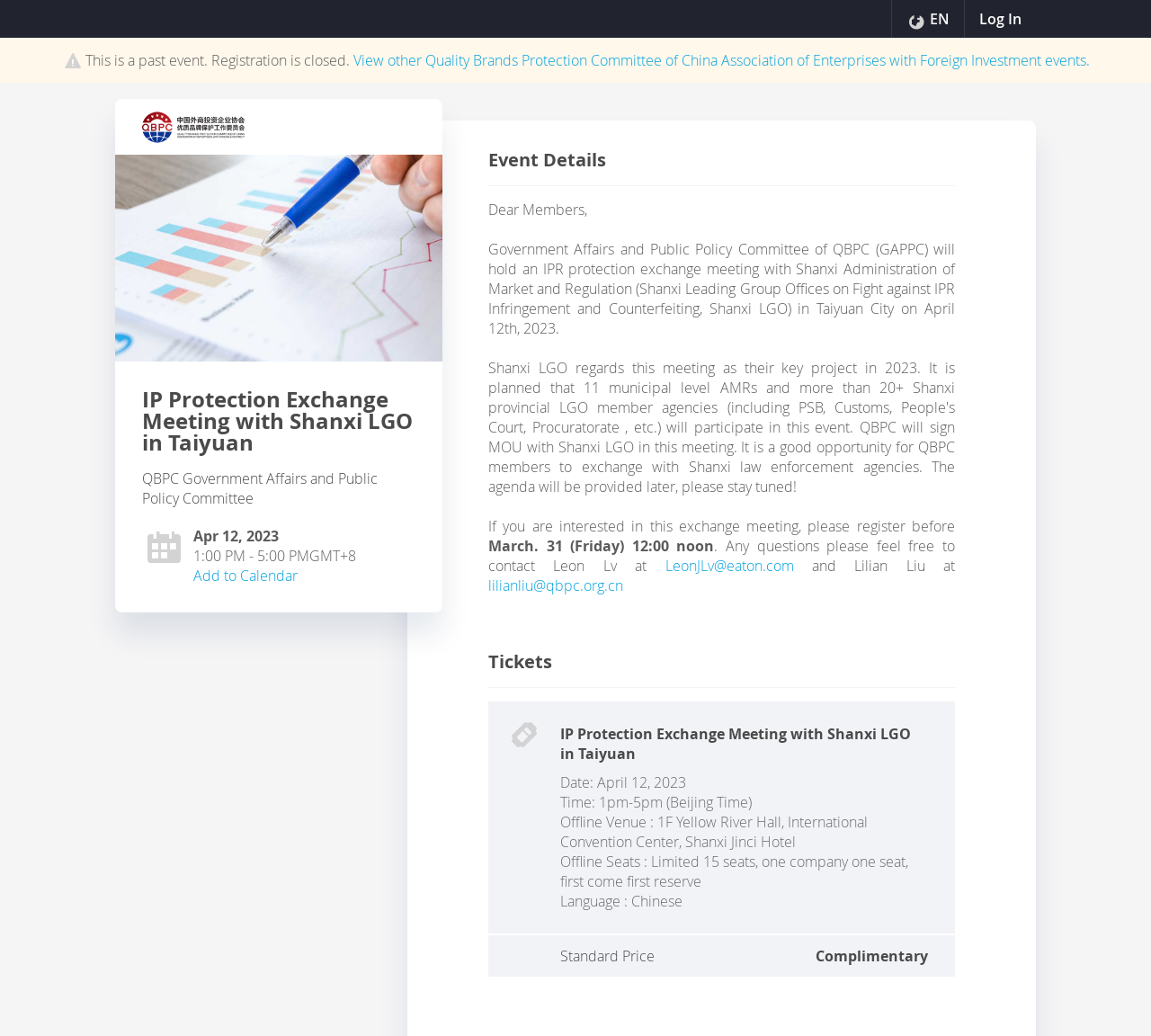What is the language of the event?
Please provide a single word or phrase based on the screenshot.

Chinese